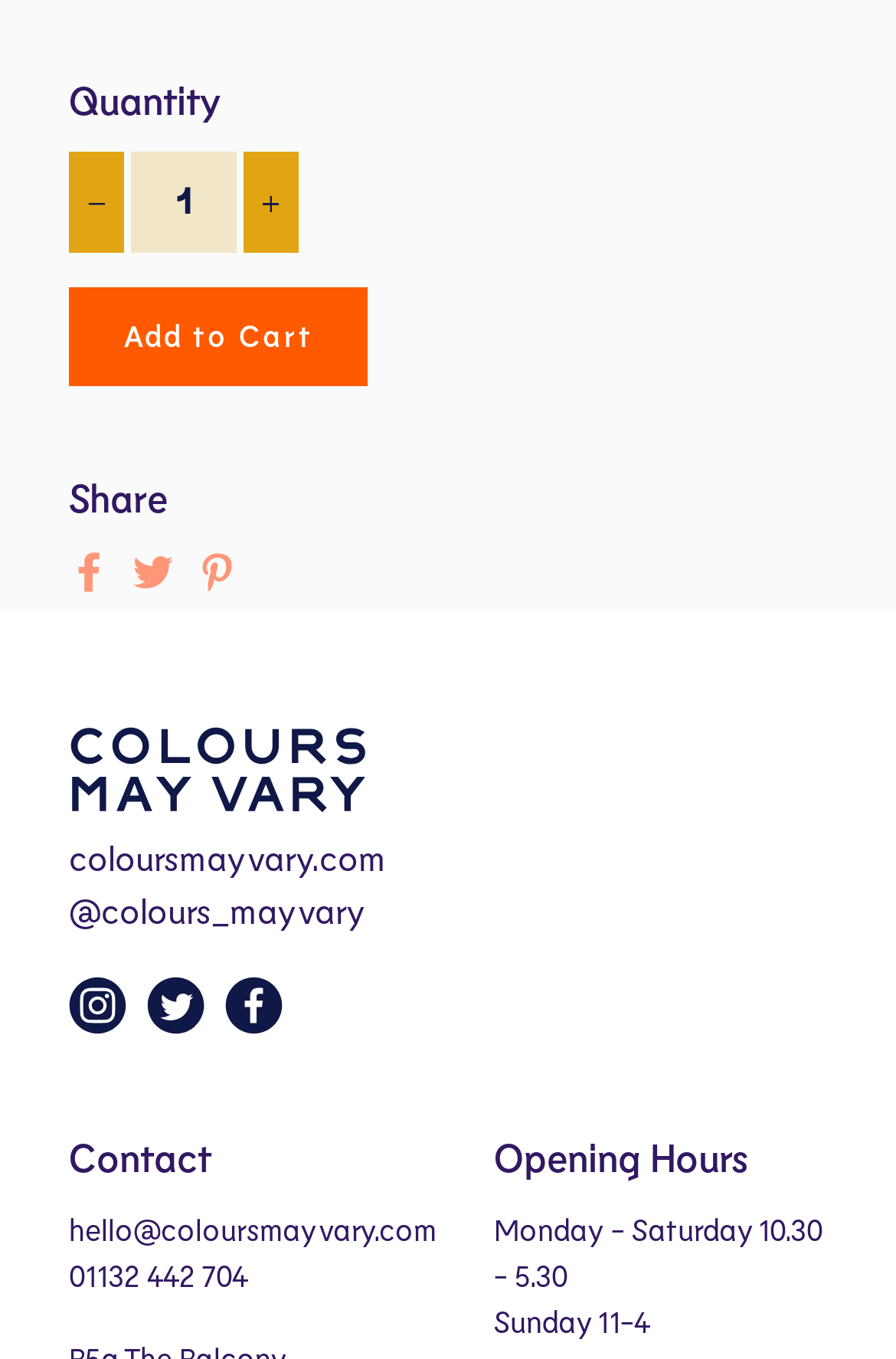Determine the bounding box coordinates of the clickable element necessary to fulfill the instruction: "Share on Facebook". Provide the coordinates as four float numbers within the 0 to 1 range, i.e., [left, top, right, bottom].

[0.077, 0.396, 0.123, 0.447]